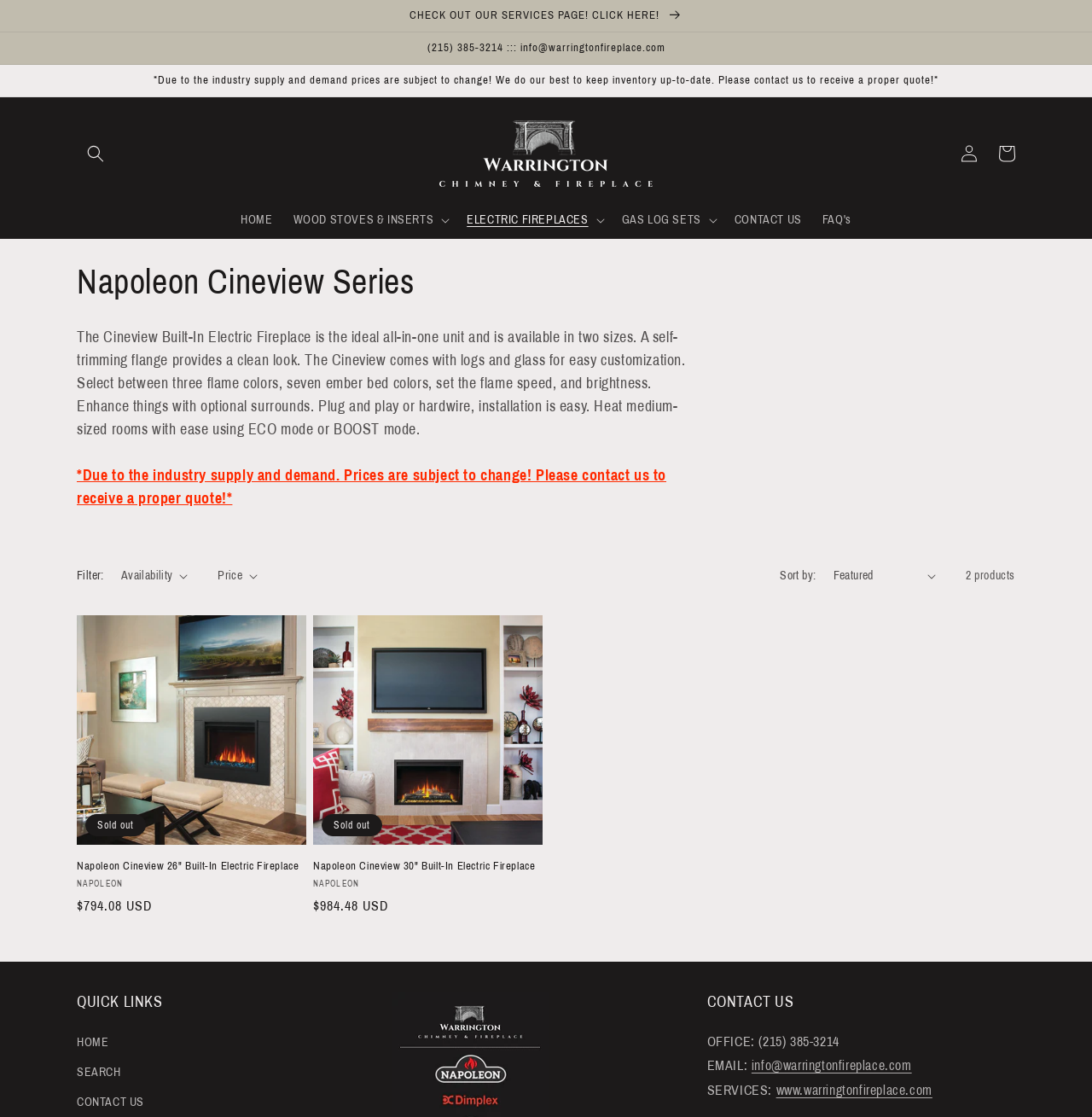Is the Napoleon Cineview 26" Built-In Electric Fireplace in stock?
Carefully analyze the image and provide a thorough answer to the question.

I looked at the product information section for the Napoleon Cineview 26" Built-In Electric Fireplace and saw that it is listed as 'Sold out', indicating that it is not in stock.